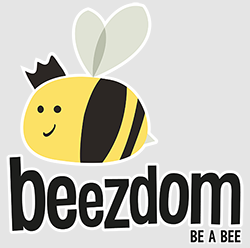What is written below the bee?
Can you offer a detailed and complete answer to this question?

The word 'beezdom' is written in bold, lowercase letters below the bee, emphasizing a friendly and inviting vibe, which is in line with the overall aesthetic of the logo.